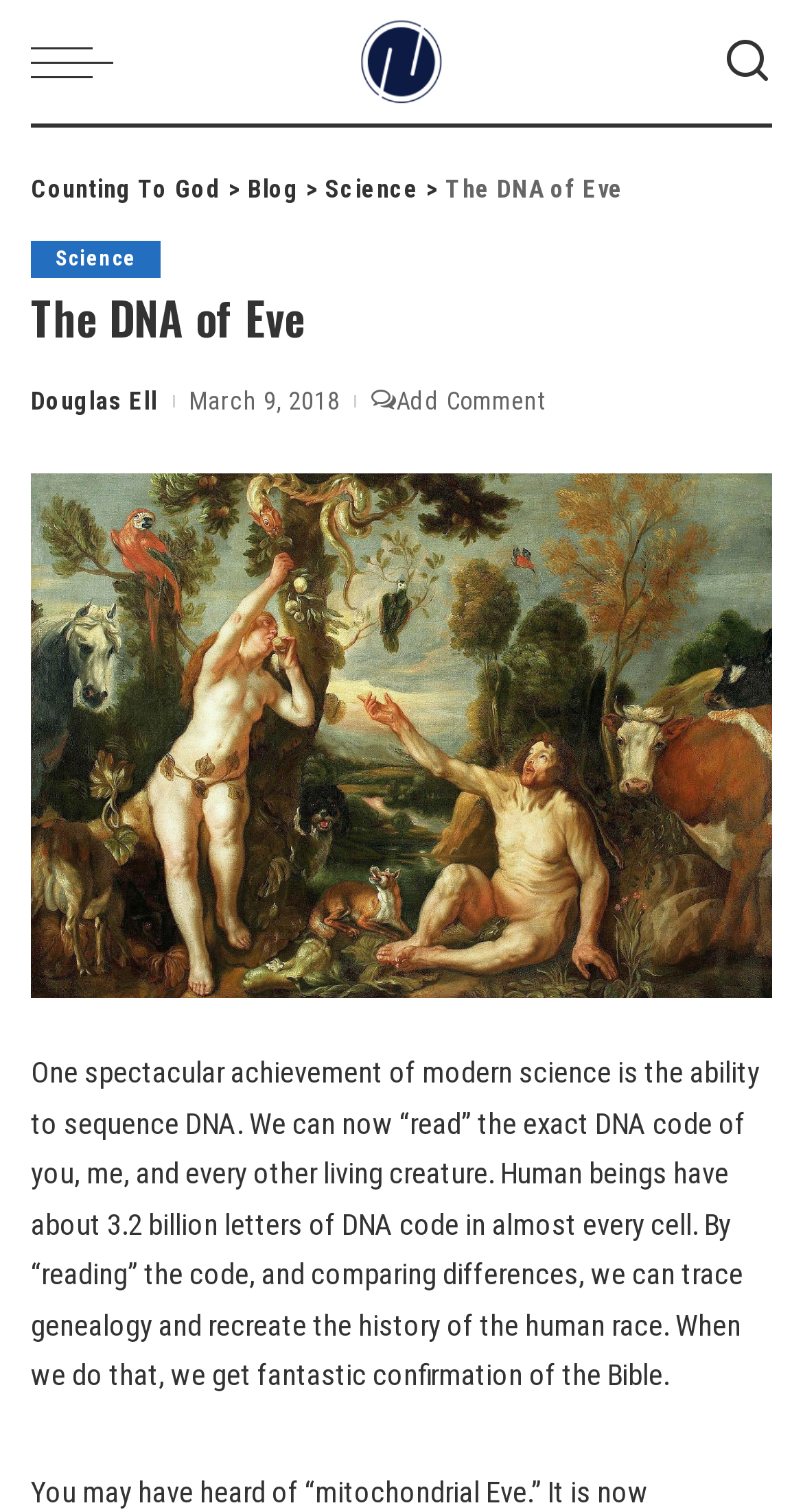What is the date of the blog post? Observe the screenshot and provide a one-word or short phrase answer.

March 9, 2018